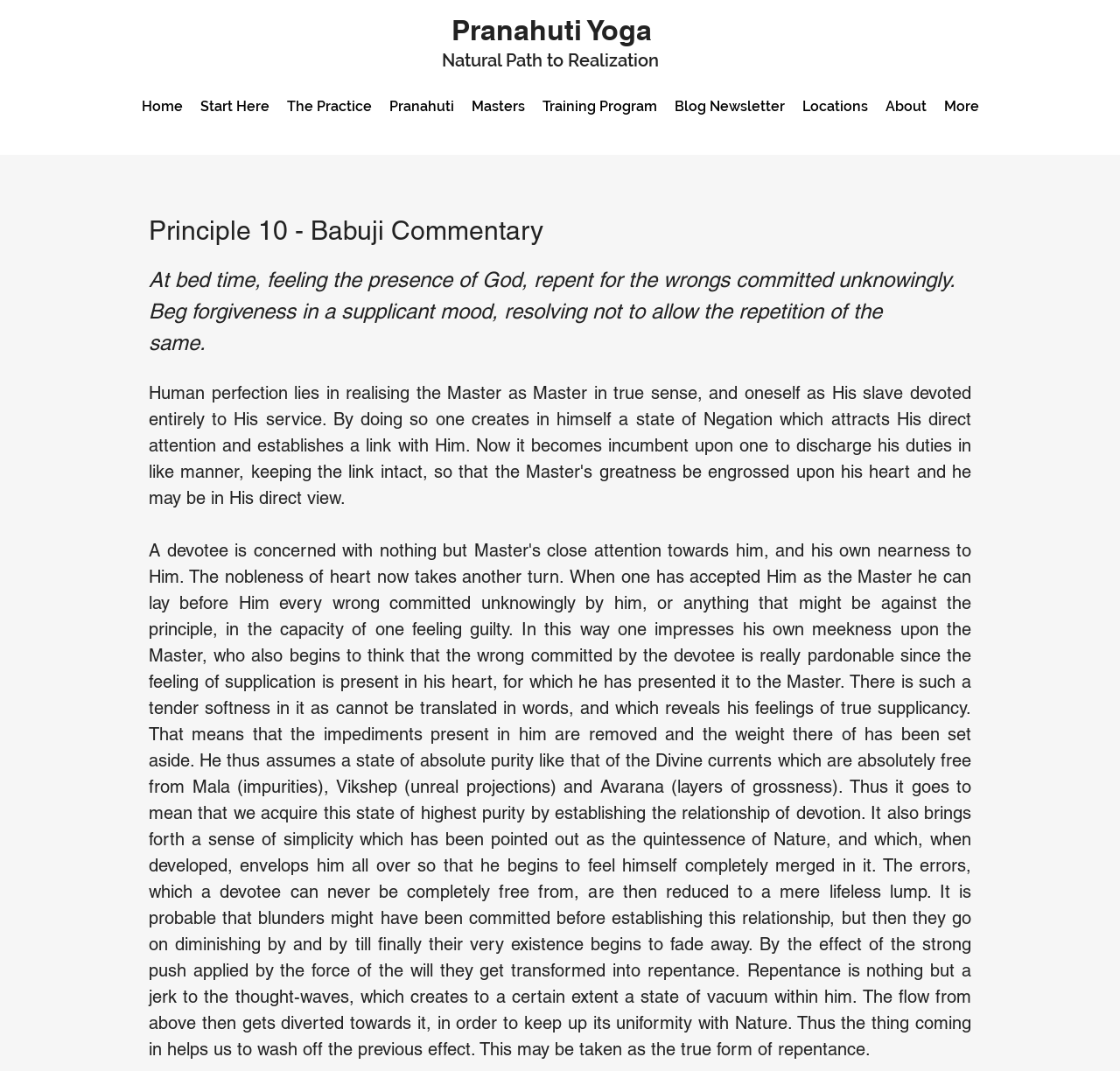Pinpoint the bounding box coordinates of the clickable element to carry out the following instruction: "Read about the Training Program."

[0.476, 0.087, 0.594, 0.112]